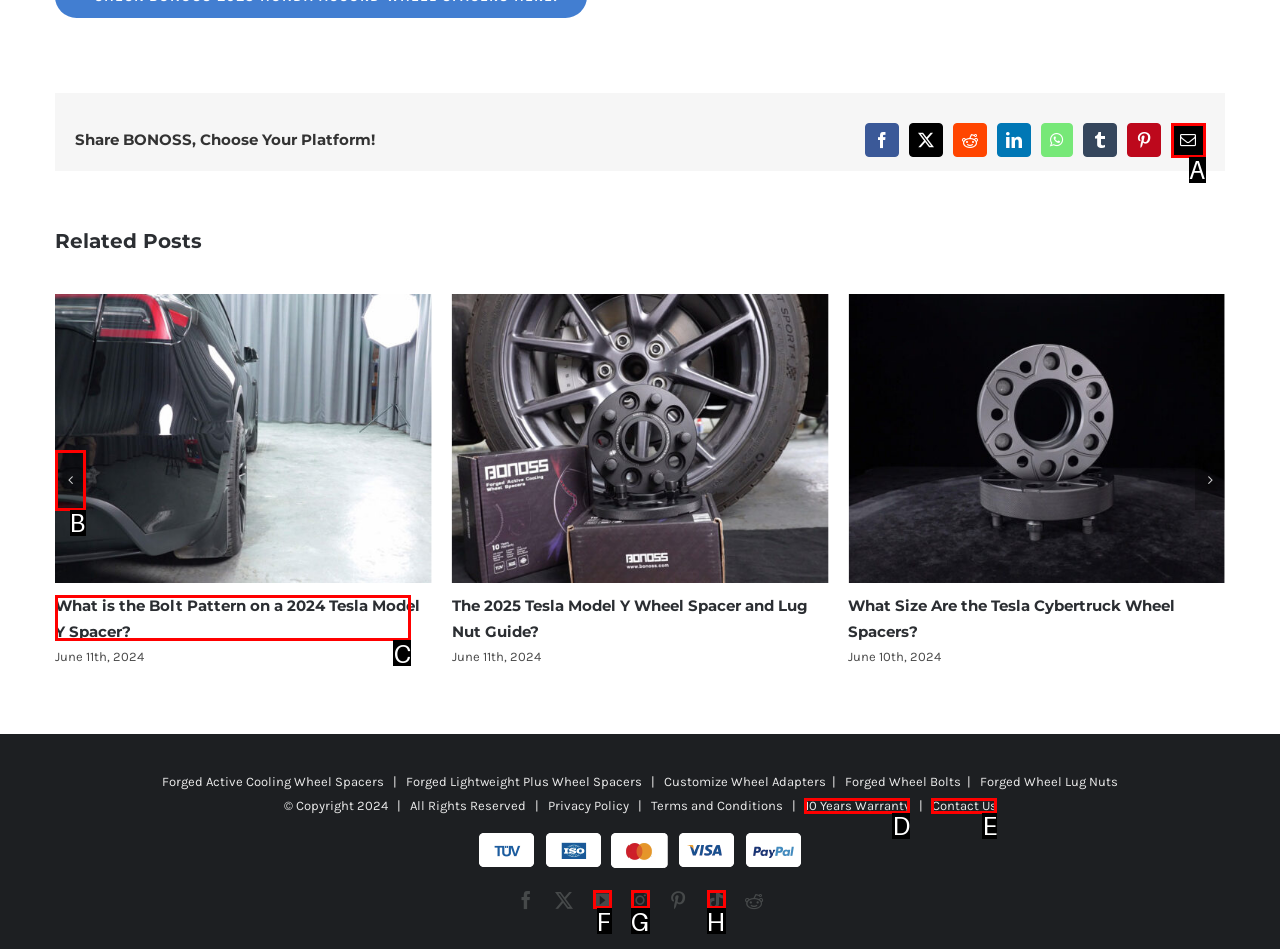Tell me the letter of the UI element to click in order to accomplish the following task: View post 'The 2025 Tesla Model Y Wheel Spacer and Lug Nut Guide?'
Answer with the letter of the chosen option from the given choices directly.

C